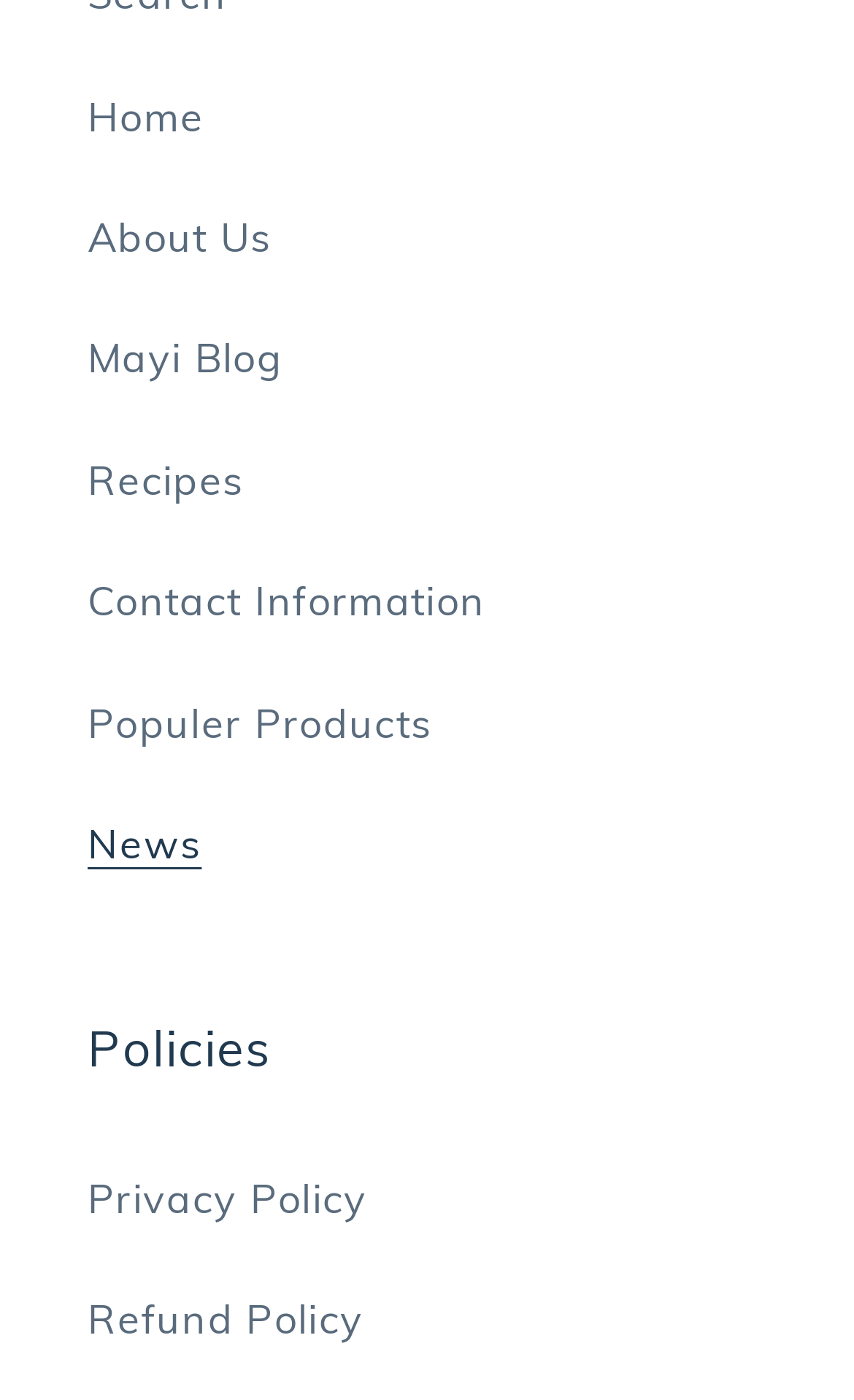What is the first menu item?
Look at the screenshot and respond with a single word or phrase.

Home